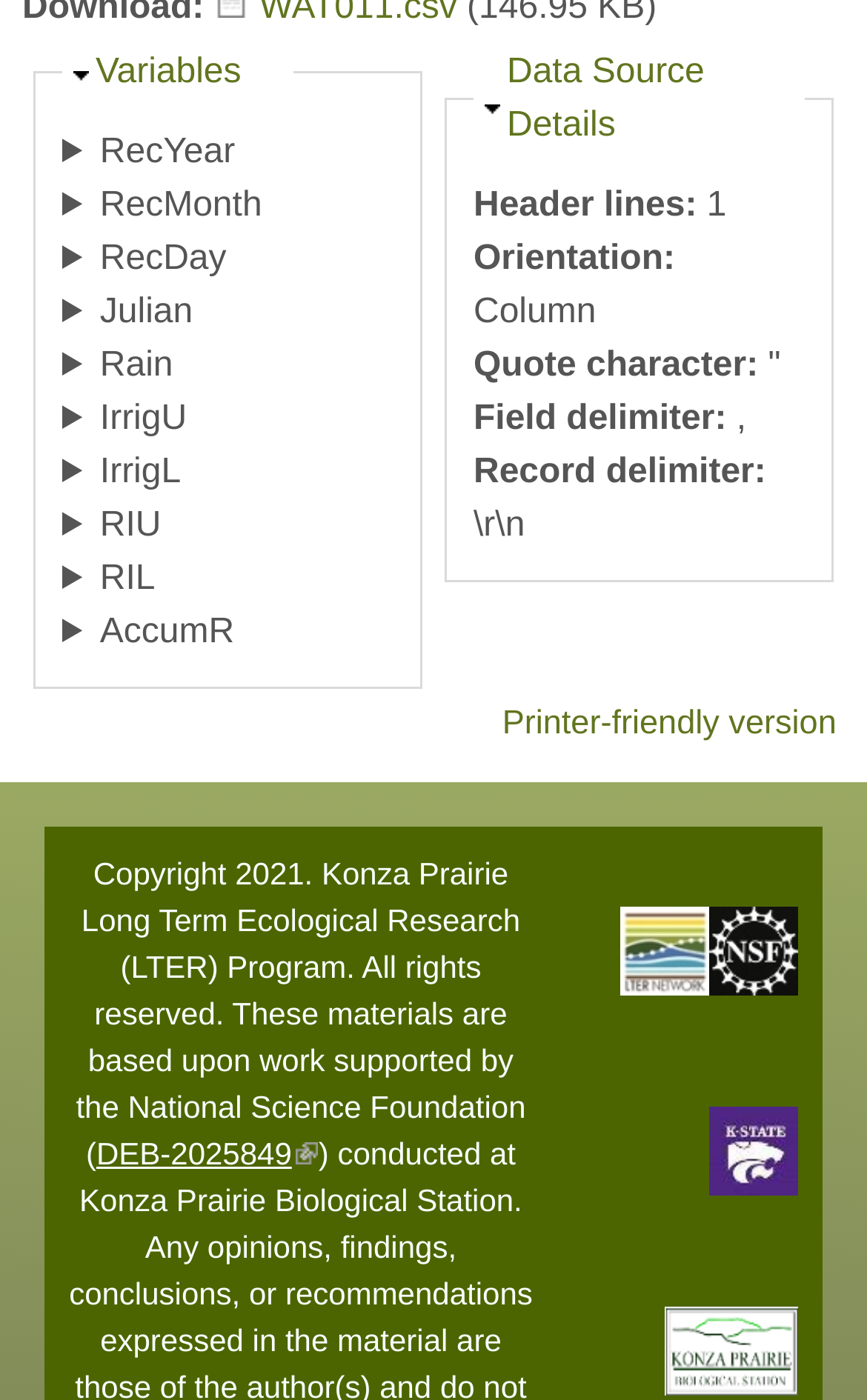What is the record delimiter used in the data source?
Use the image to give a comprehensive and detailed response to the question.

I looked at the 'Record delimiter' heading and found the corresponding StaticText element, which contains the record delimiter '\r\n'.